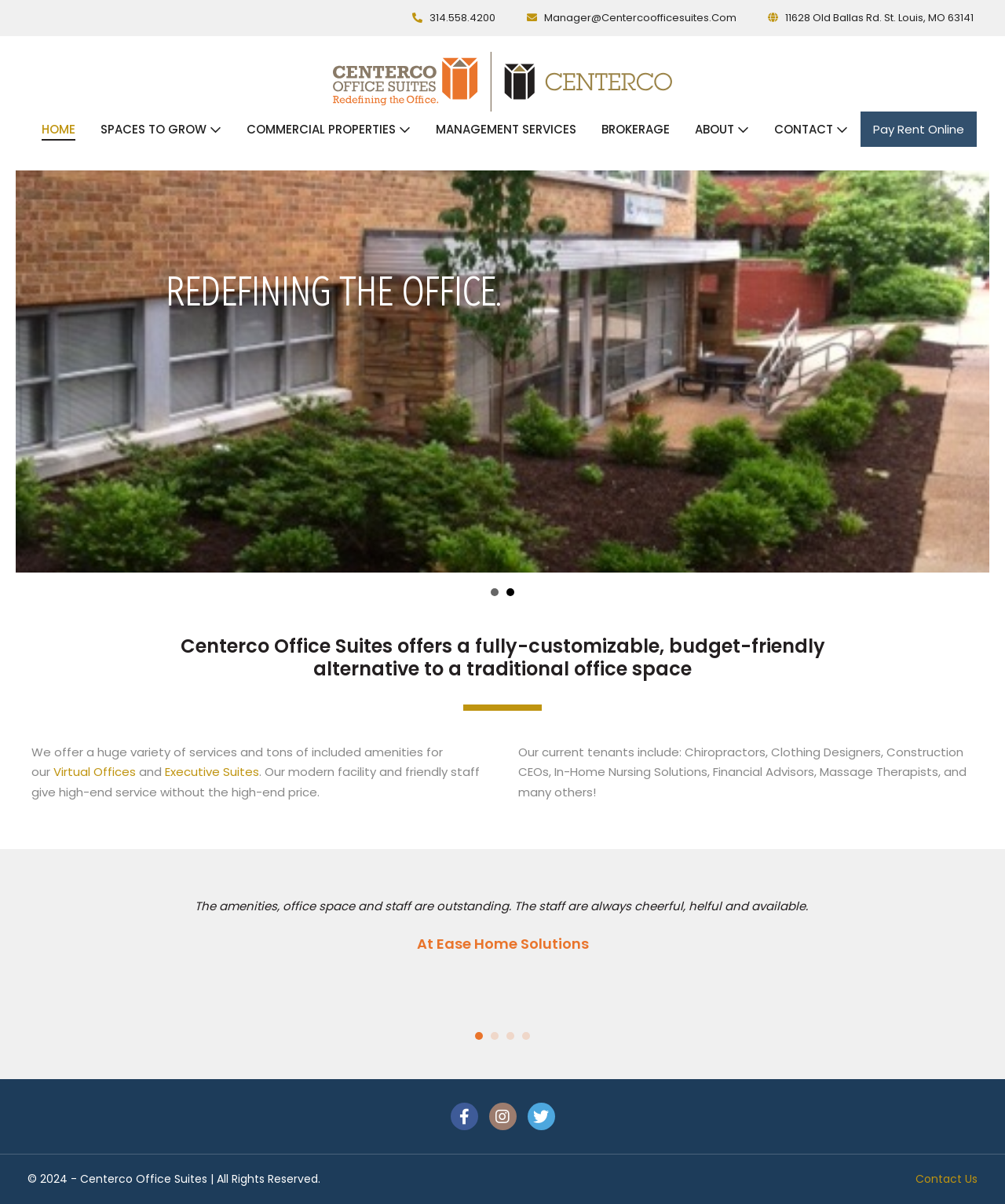What is the phone number of Centerco Office Suites?
Based on the visual, give a brief answer using one word or a short phrase.

314.558.4200